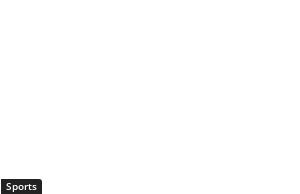Refer to the screenshot and answer the following question in detail:
Which teams are competing in the UAAP basketball finals?

The teams competing in the UAAP basketball finals can be identified by reading the caption, which highlights the fierce competition between the University of the East's Lady Bulldogs and the University of Santo Tomas Tigresses.